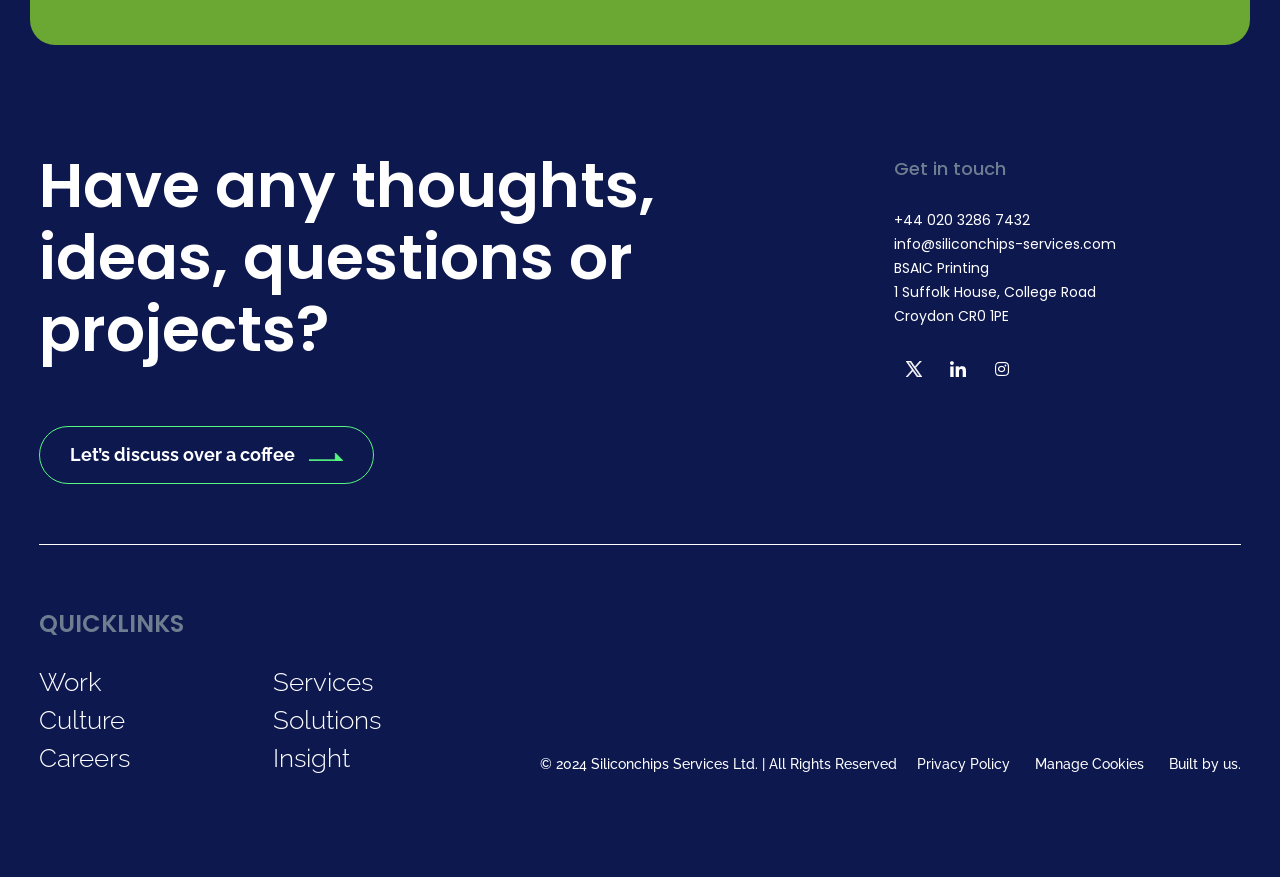What is the name of the company?
Look at the image and respond with a one-word or short-phrase answer.

Siliconchips Services Ltd.